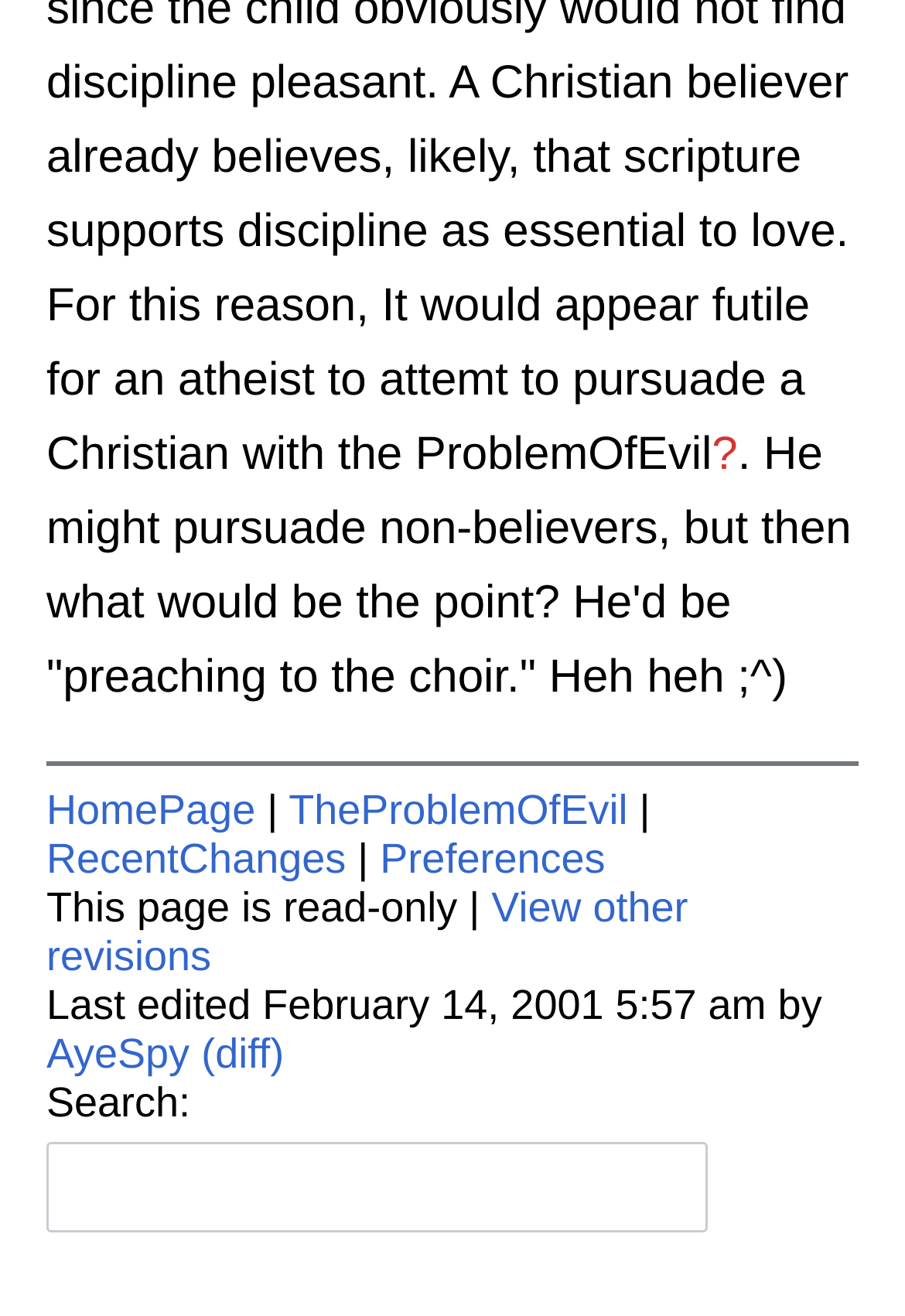Identify the bounding box coordinates of the area that should be clicked in order to complete the given instruction: "view recent changes". The bounding box coordinates should be four float numbers between 0 and 1, i.e., [left, top, right, bottom].

[0.051, 0.634, 0.382, 0.67]